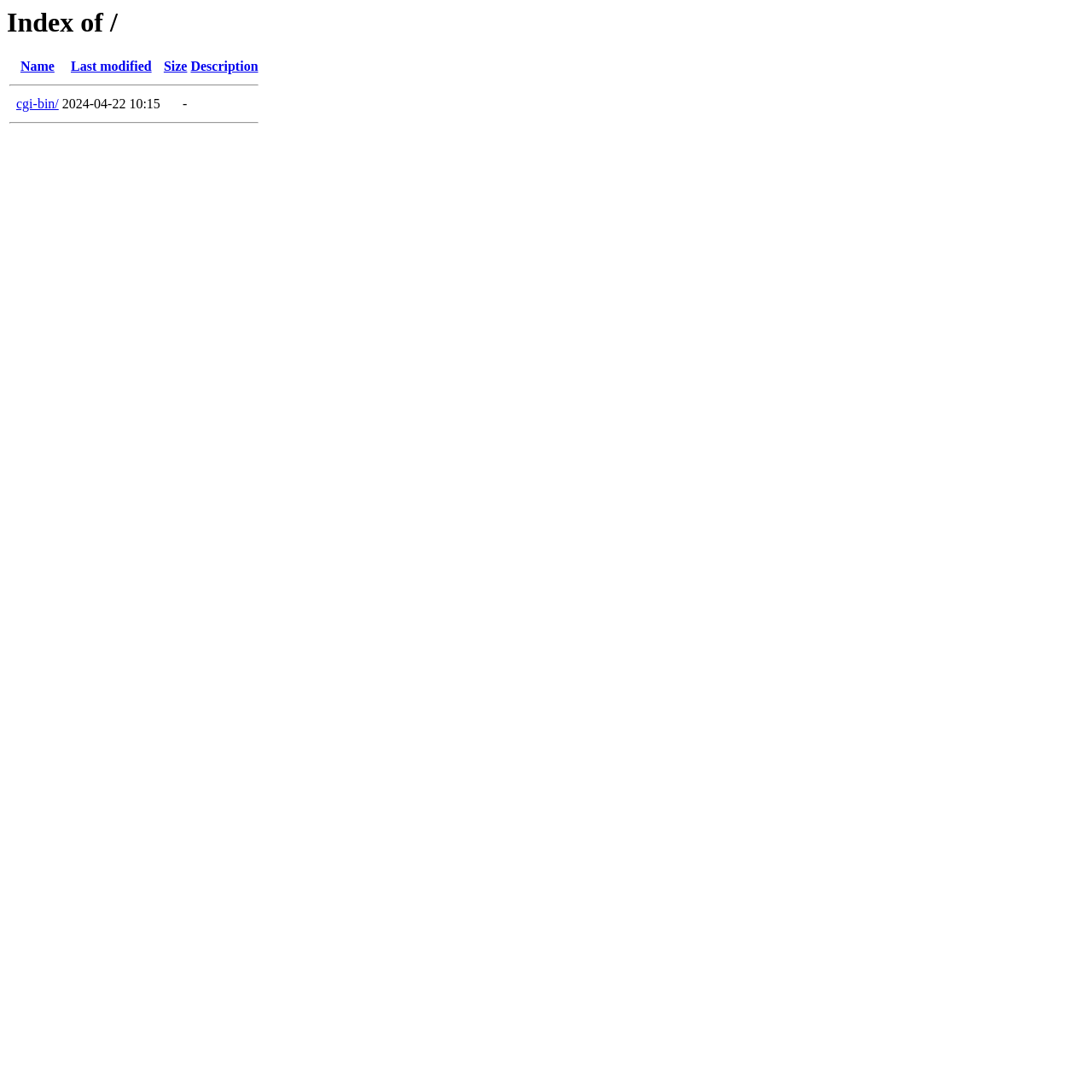What is the last modified date of the 'cgi-bin/' item?
Based on the screenshot, provide a one-word or short-phrase response.

2024-04-22 10:15